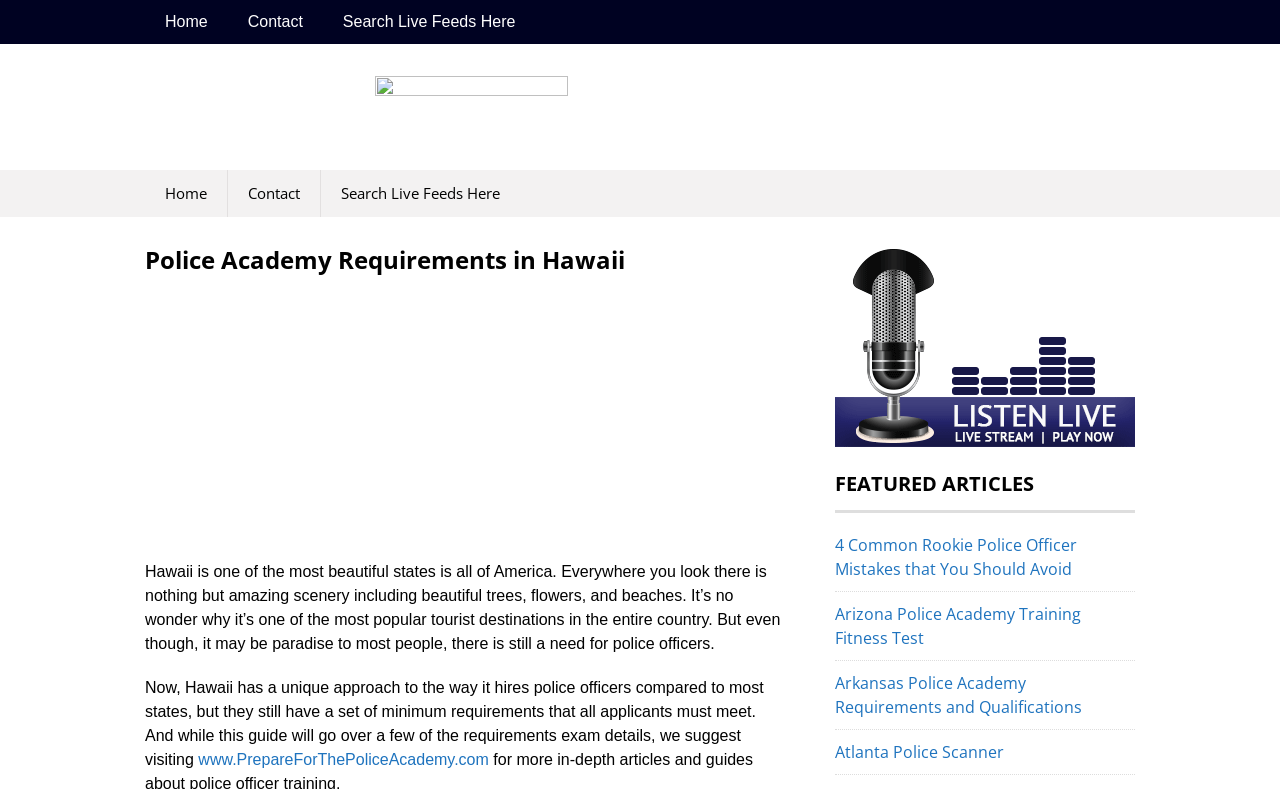Determine the bounding box coordinates for the clickable element to execute this instruction: "Click the HOME link". Provide the coordinates as four float numbers between 0 and 1, i.e., [left, top, right, bottom].

None